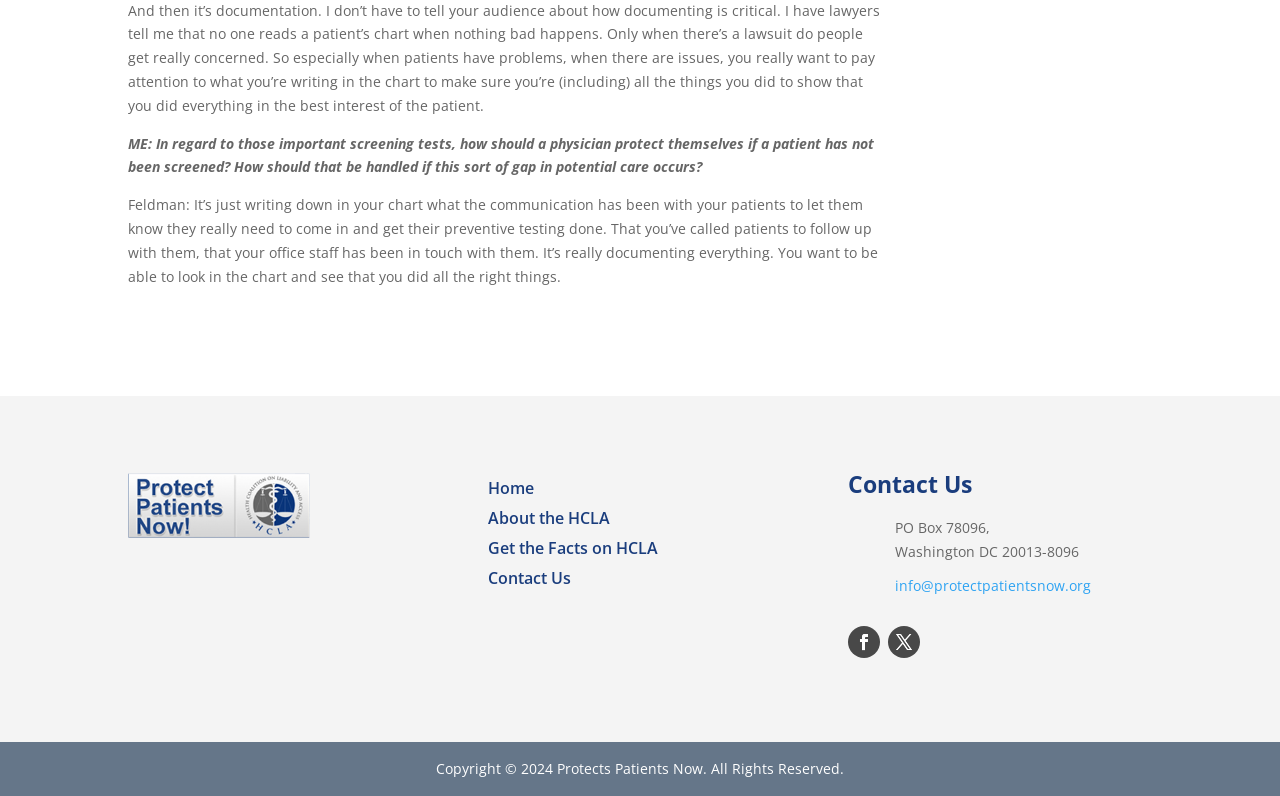Please give a short response to the question using one word or a phrase:
What is the topic of discussion?

Documentation and patient care